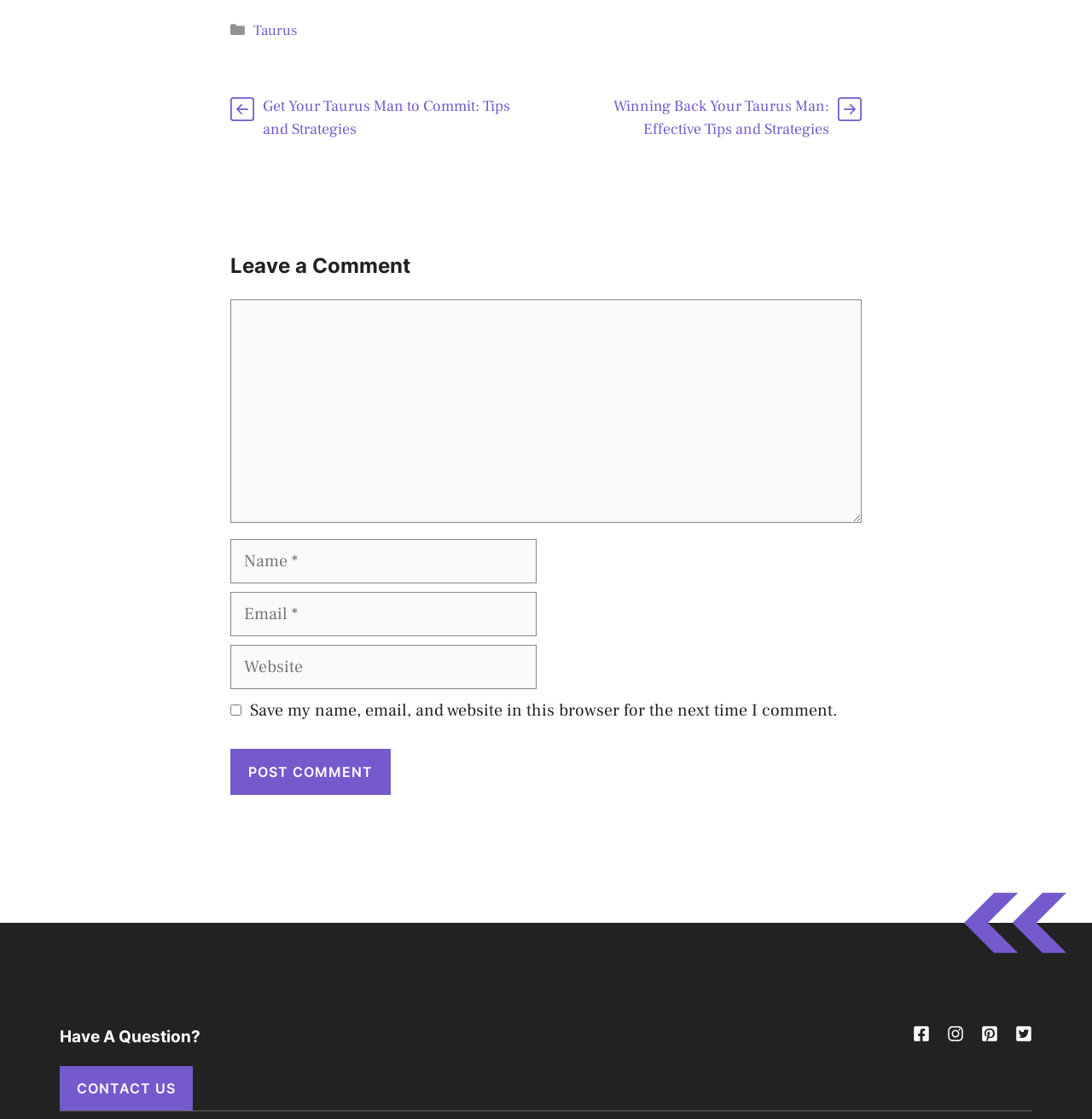What is the button text for submitting a comment?
By examining the image, provide a one-word or phrase answer.

Post Comment